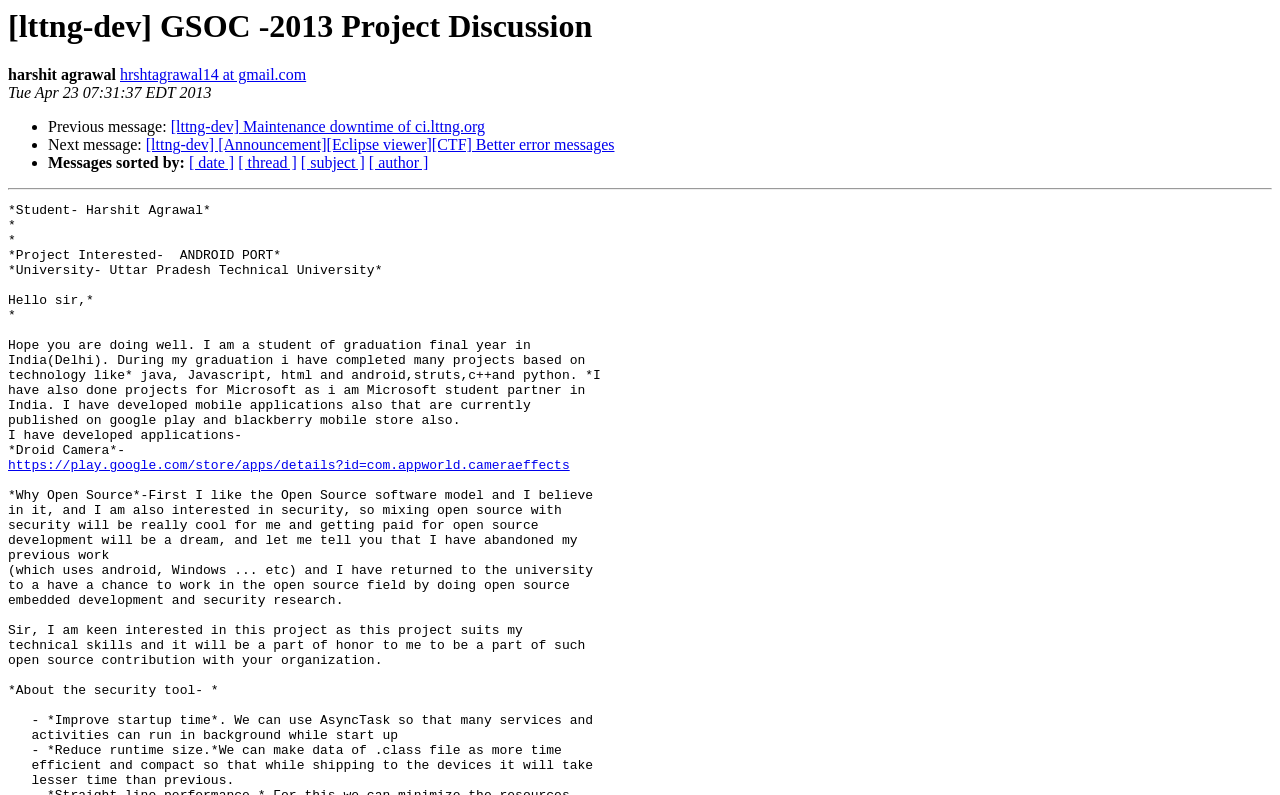Give a succinct answer to this question in a single word or phrase: 
What is the date of the message?

Tue Apr 23 07:31:37 EDT 2013